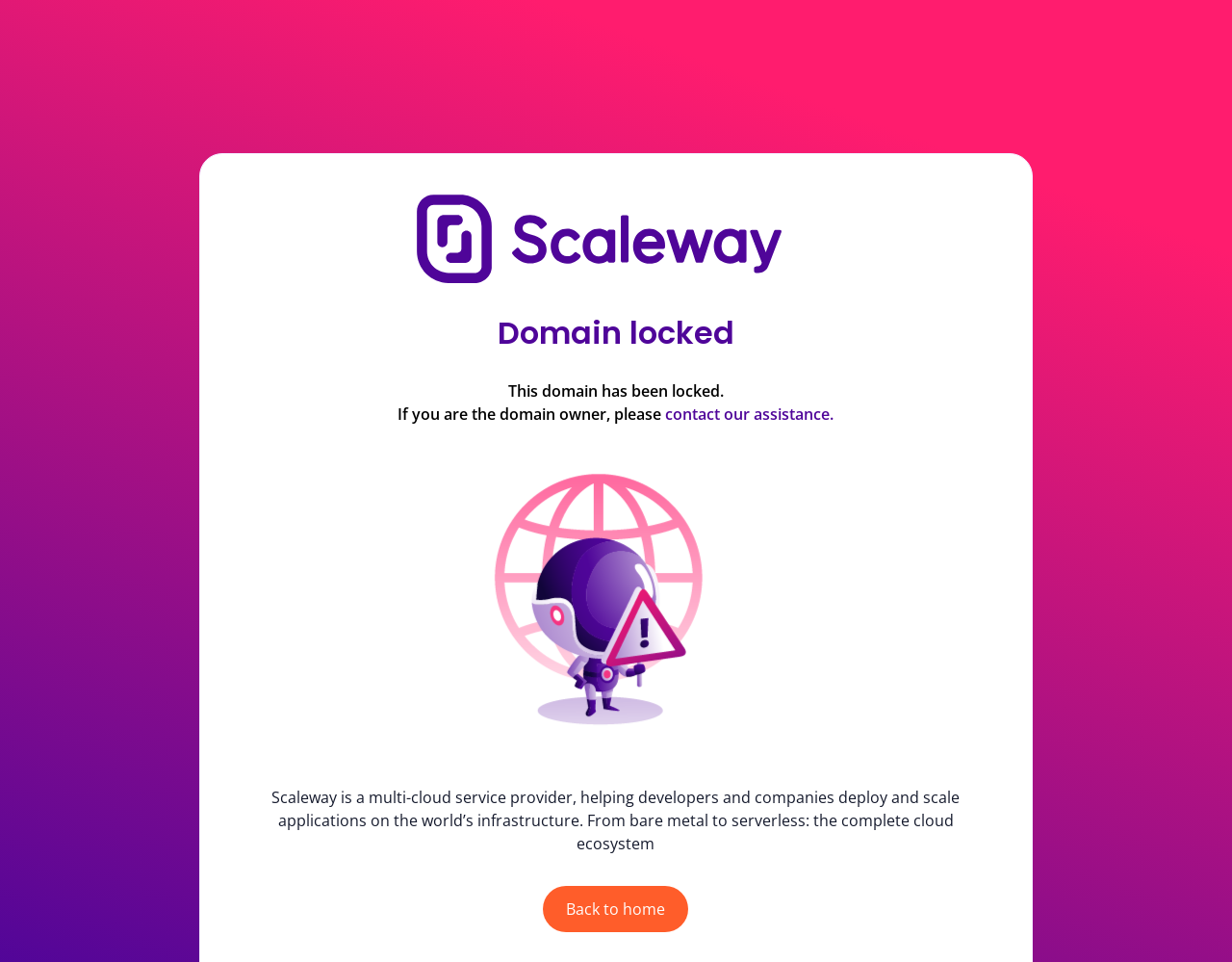Generate a comprehensive caption for the webpage you are viewing.

The webpage is titled "Domain locked - Scaleway" and appears to be a notification page. At the top, there is a link with an accompanying image to the left, which is likely a logo. Below this, a prominent heading reads "Domain locked". 

Underneath the heading, a paragraph of text explains that the domain has been locked and provides instructions for the domain owner, including a link to "contact our assistance". 

To the right of the heading, there is a larger image that takes up a significant portion of the page. 

Further down the page, there is a block of text that describes Scaleway, a multi-cloud service provider, and its capabilities. This text is positioned near the bottom of the page. 

At the very bottom of the page, there is a link to "Back to home".